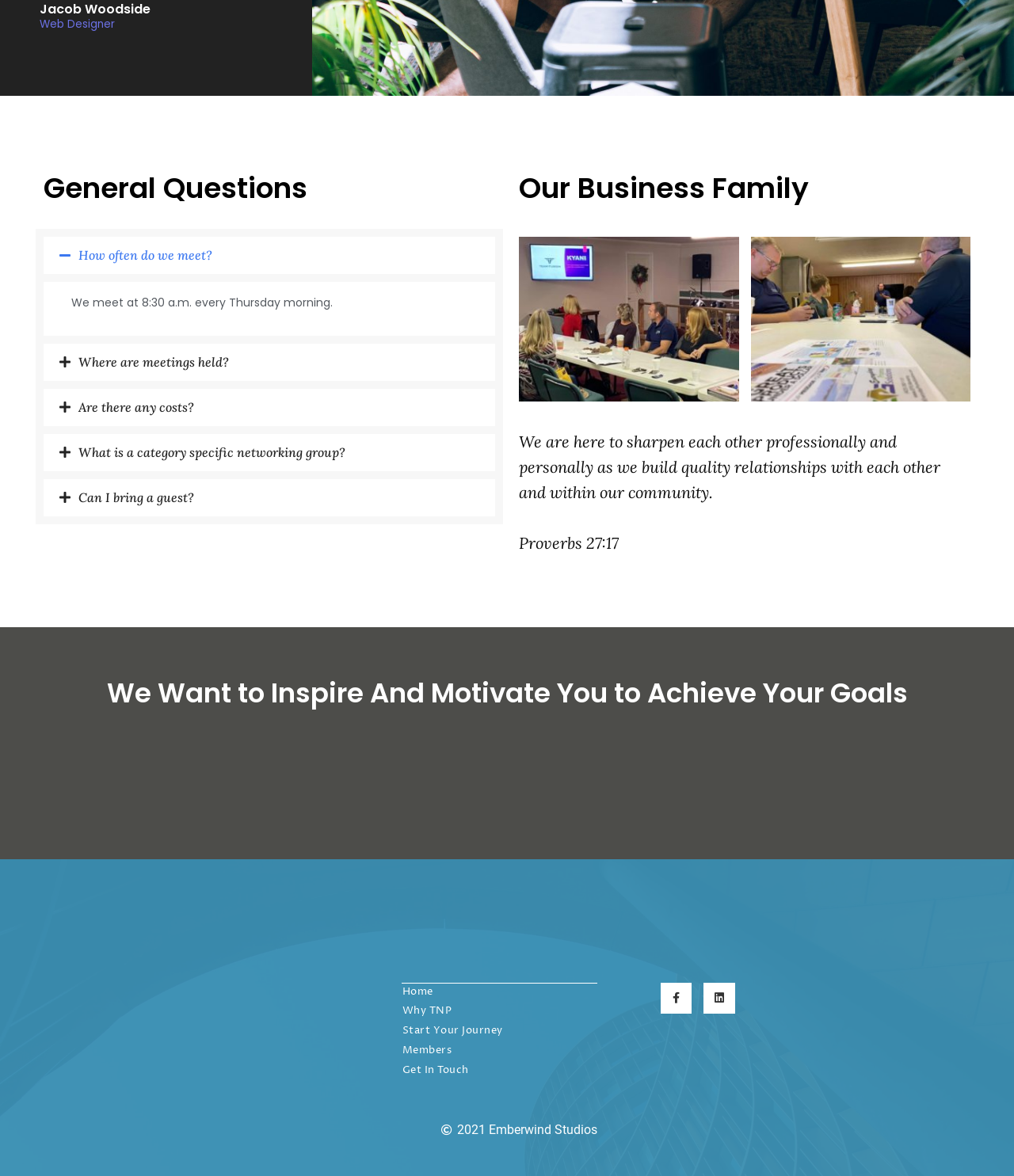Refer to the screenshot and answer the following question in detail:
What is the last link in the navigation menu?

The navigation menu is located at the bottom of the webpage, and the last link in the menu is 'Get In Touch', which has a bounding box coordinate of [0.396, 0.902, 0.589, 0.919].